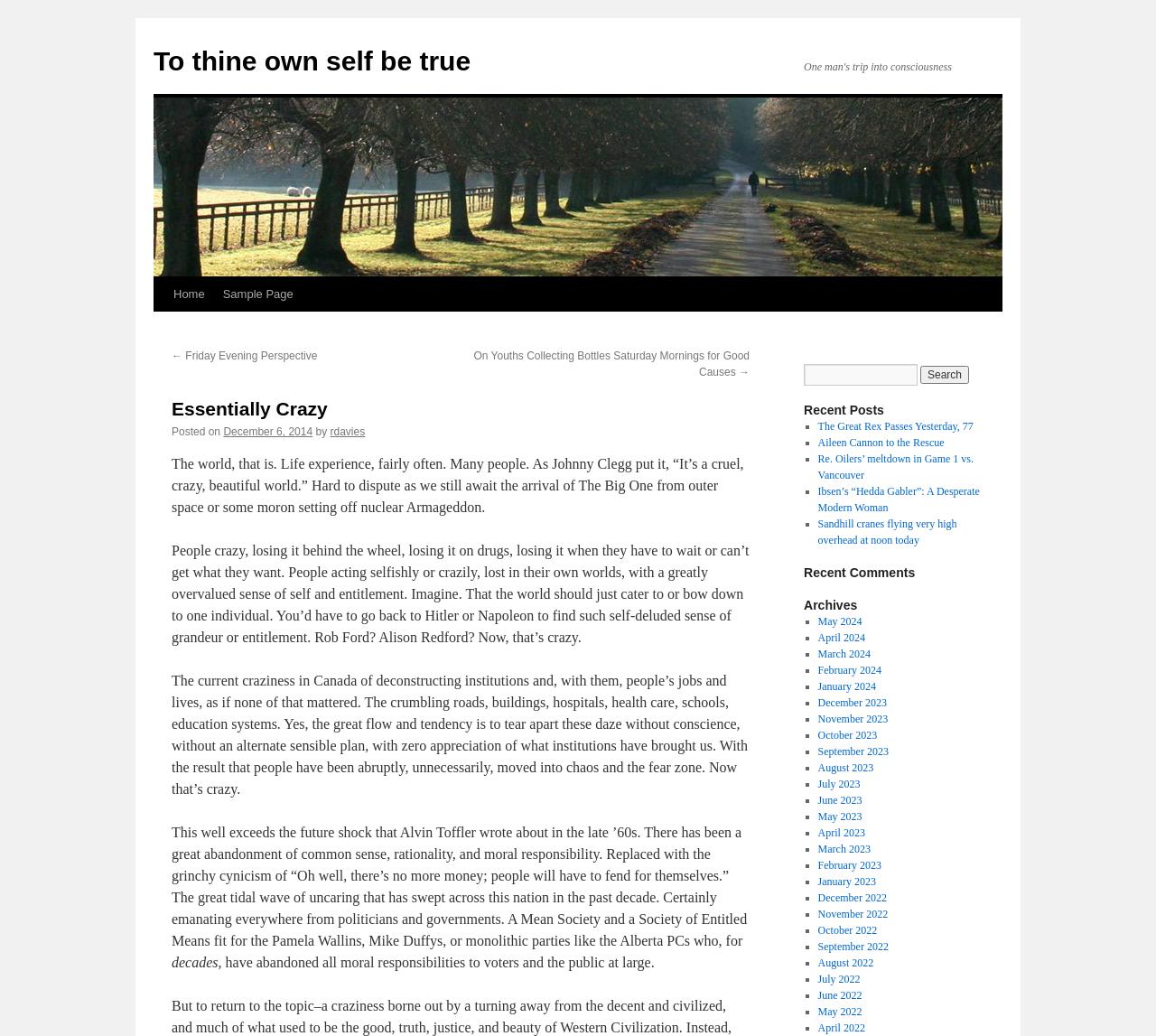Find the bounding box coordinates for the HTML element described as: "Home". The coordinates should consist of four float values between 0 and 1, i.e., [left, top, right, bottom].

[0.142, 0.268, 0.185, 0.301]